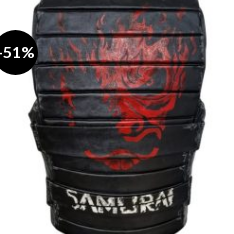Describe all the elements and aspects of the image comprehensively.

This image showcases a striking vest inspired by the popular video game Cyberpunk 2077, specifically featuring the character Johnny Silverhand. The design prominently highlights a dramatic black base adorned with vivid red flames and a fierce skull motif, embodying a rebellious cyberpunk aesthetic. The vest's bottom features the word "SAMURAI," paying homage to the in-game band associated with the character. Additionally, a bold tag displays a striking “-51%” discount, indicating a limited-time offer for potential buyers. This stylish piece merges fashion with gaming culture, appealing to fans and collectors alike.